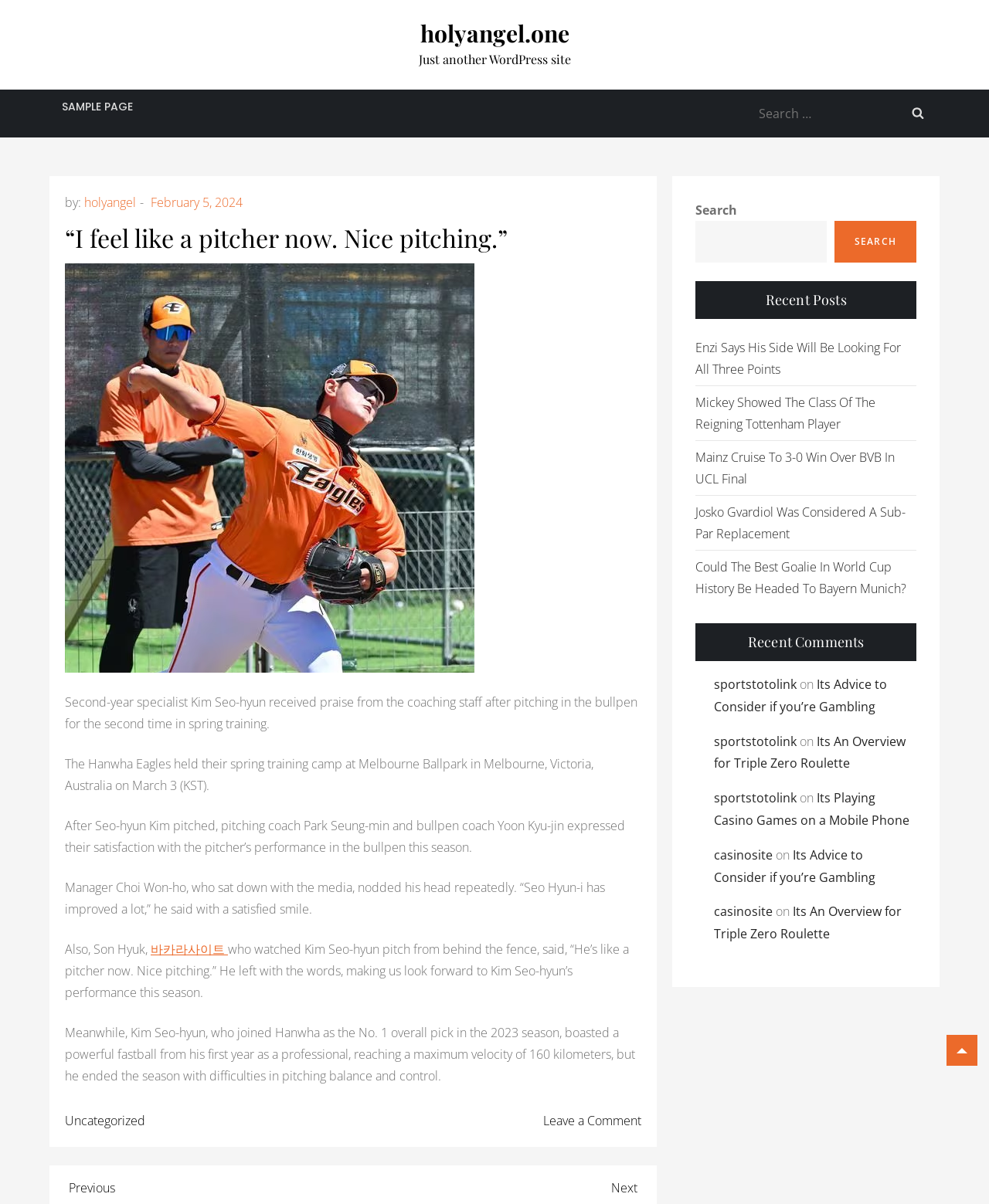Locate the bounding box coordinates of the element that should be clicked to fulfill the instruction: "Search for something".

[0.759, 0.074, 0.95, 0.114]